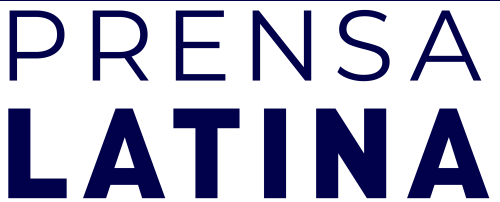Please answer the following question using a single word or phrase: What quality does the logo's aesthetic convey?

Trustworthiness and authority